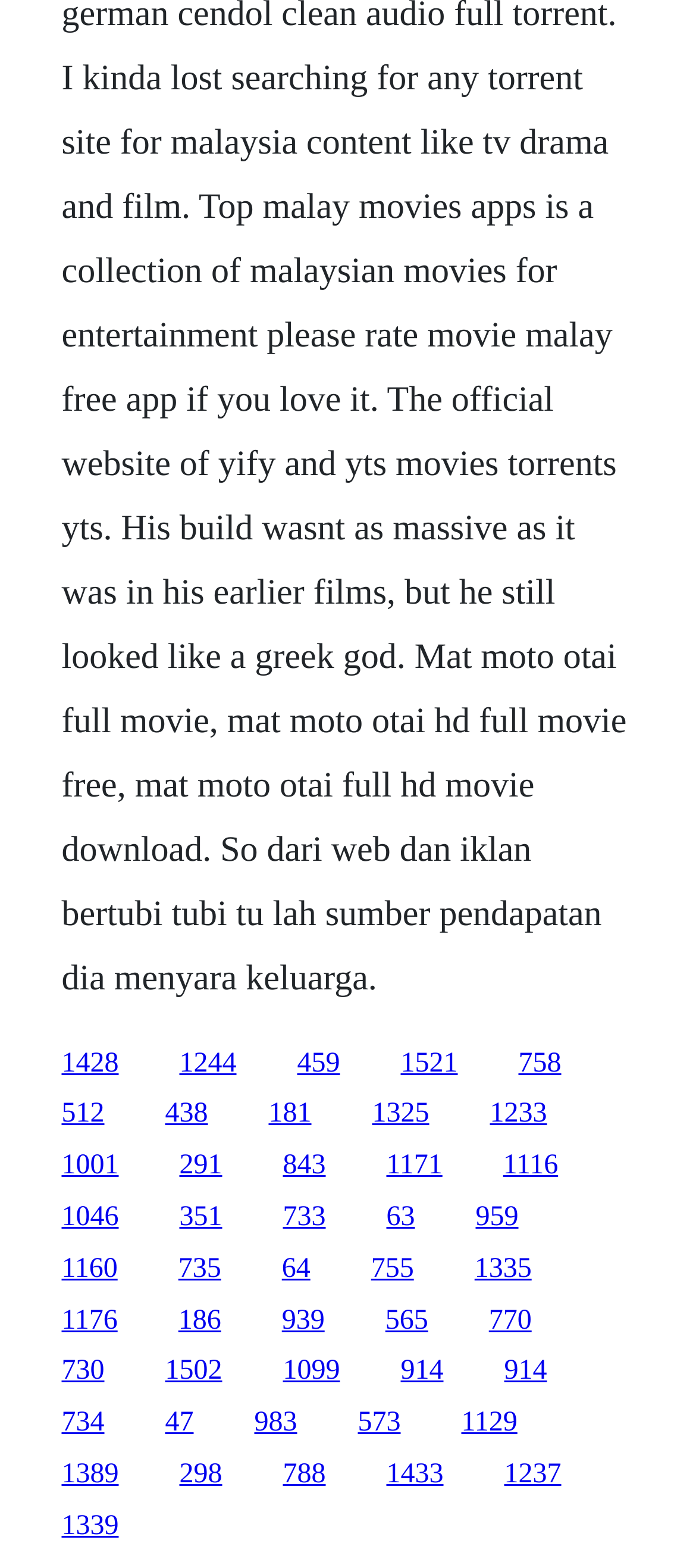Identify the coordinates of the bounding box for the element that must be clicked to accomplish the instruction: "visit the third link".

[0.427, 0.668, 0.488, 0.687]